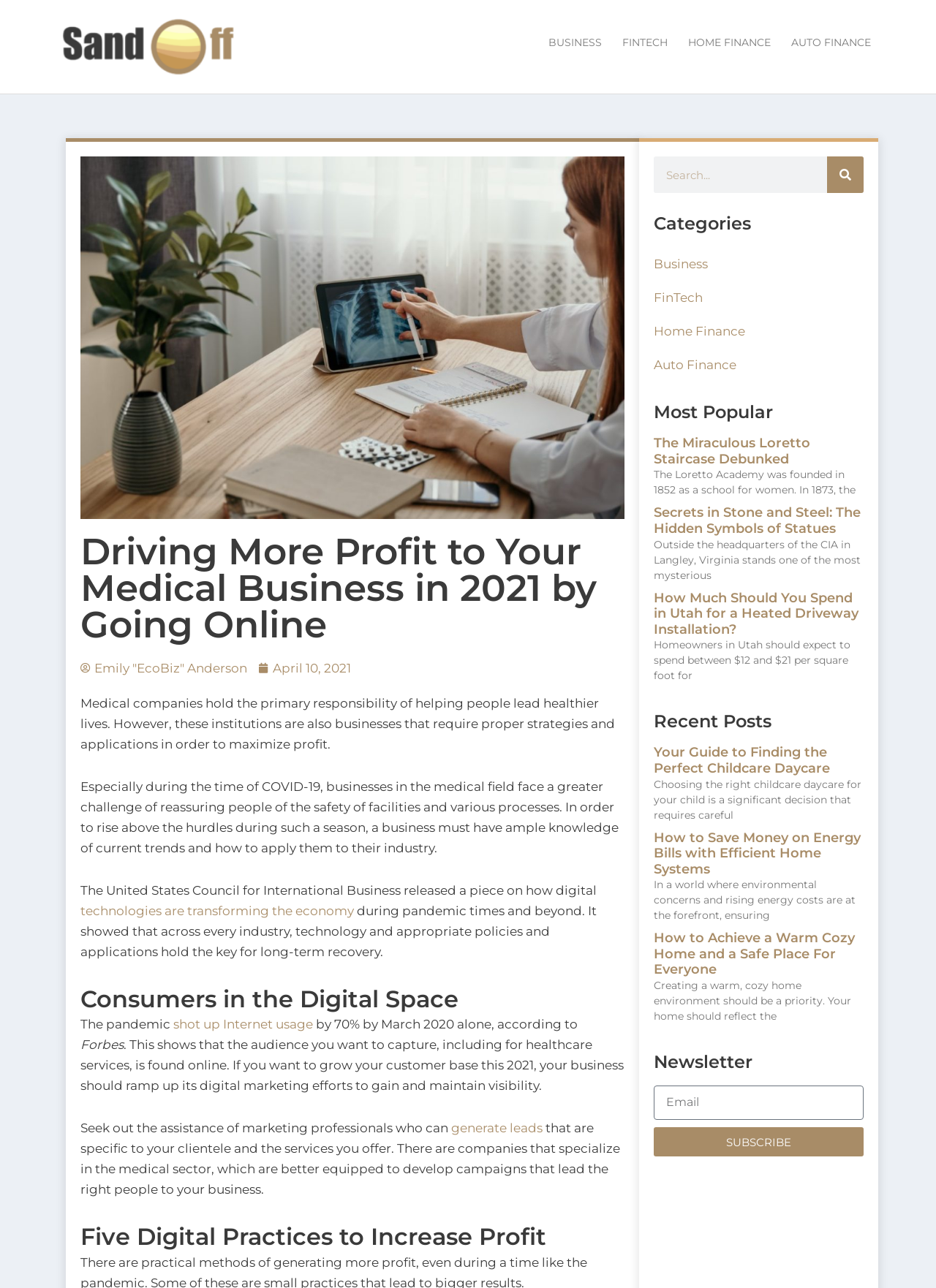Can you extract the headline from the webpage for me?

Driving More Profit to Your Medical Business in 2021 by Going Online